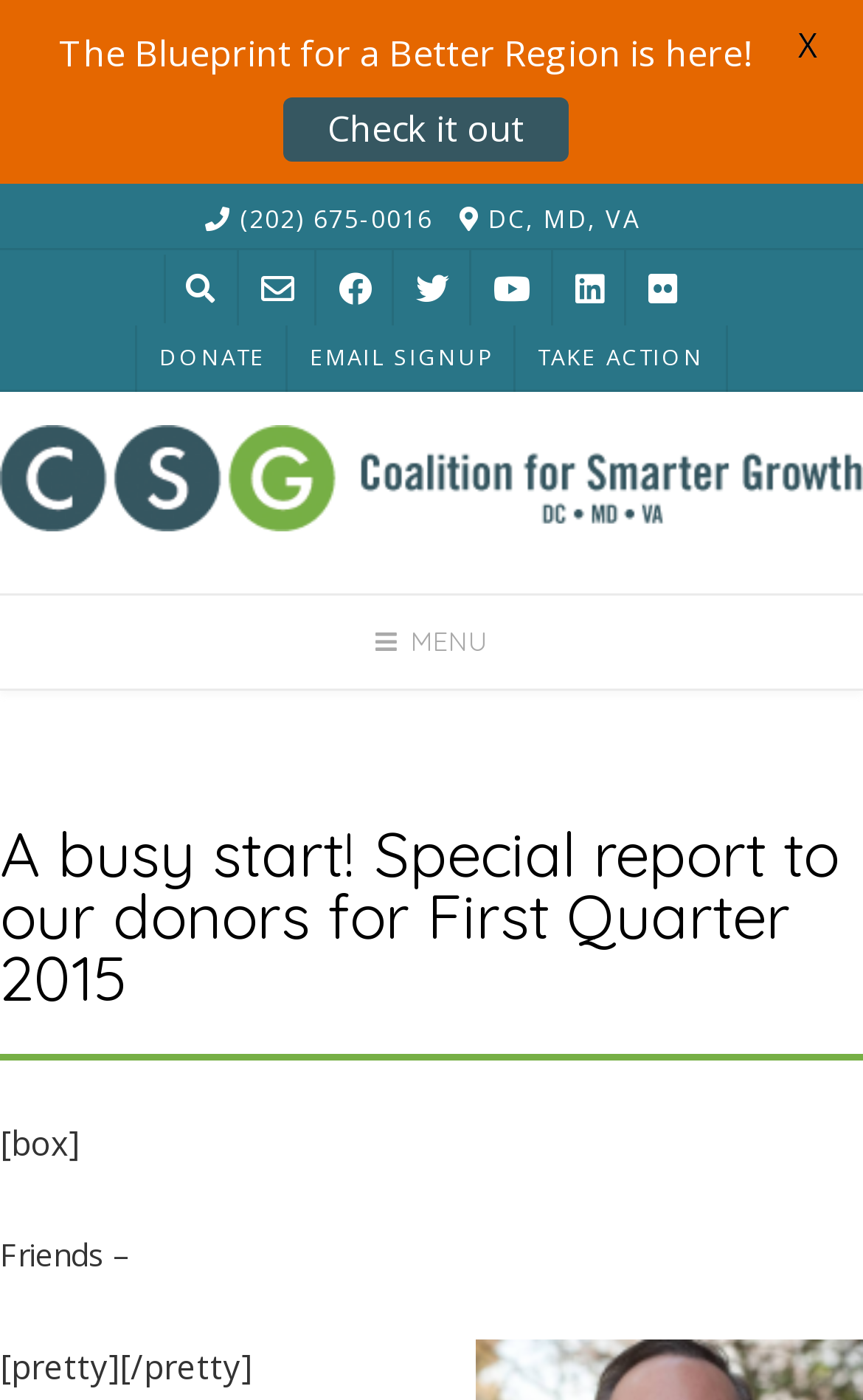Generate a thorough explanation of the webpage's elements.

This webpage appears to be the homepage of the Coalition for Smarter Growth, a non-profit organization. At the top left corner, there is a phone number "(202) 675-0016" and a location indicator "DC, MD, VA". Next to these, there are several social media icons, including Facebook, Twitter, and LinkedIn, among others.

Below these icons, there are three prominent buttons: "DONATE", "EMAIL SIGNUP", and "TAKE ACTION". These buttons are centered and take up a significant portion of the top section of the page.

The organization's logo, "CSG Logo", is displayed as a horizontal banner that spans the entire width of the page, just below the top section. Below the logo, there is a navigation menu labeled "Primary Menu", which can be expanded by clicking on the "MENU" button.

The main content of the page is divided into two sections. The first section has a heading that reads "A busy start! Special report to our donors for First Quarter 2015". Below this heading, there is a brief introduction that starts with "Friends – [pretty]" and continues with some text.

The second section appears to be a featured article or announcement, with a bold title that reads "The Blueprint for a Better Region is here!". There is a link to "Check it out" below the title, and a small "X" icon at the top right corner, possibly used to close the section.

Overall, the webpage has a clean and organized layout, with clear headings and concise text. The use of icons, buttons, and images adds visual appeal and makes the page easy to navigate.